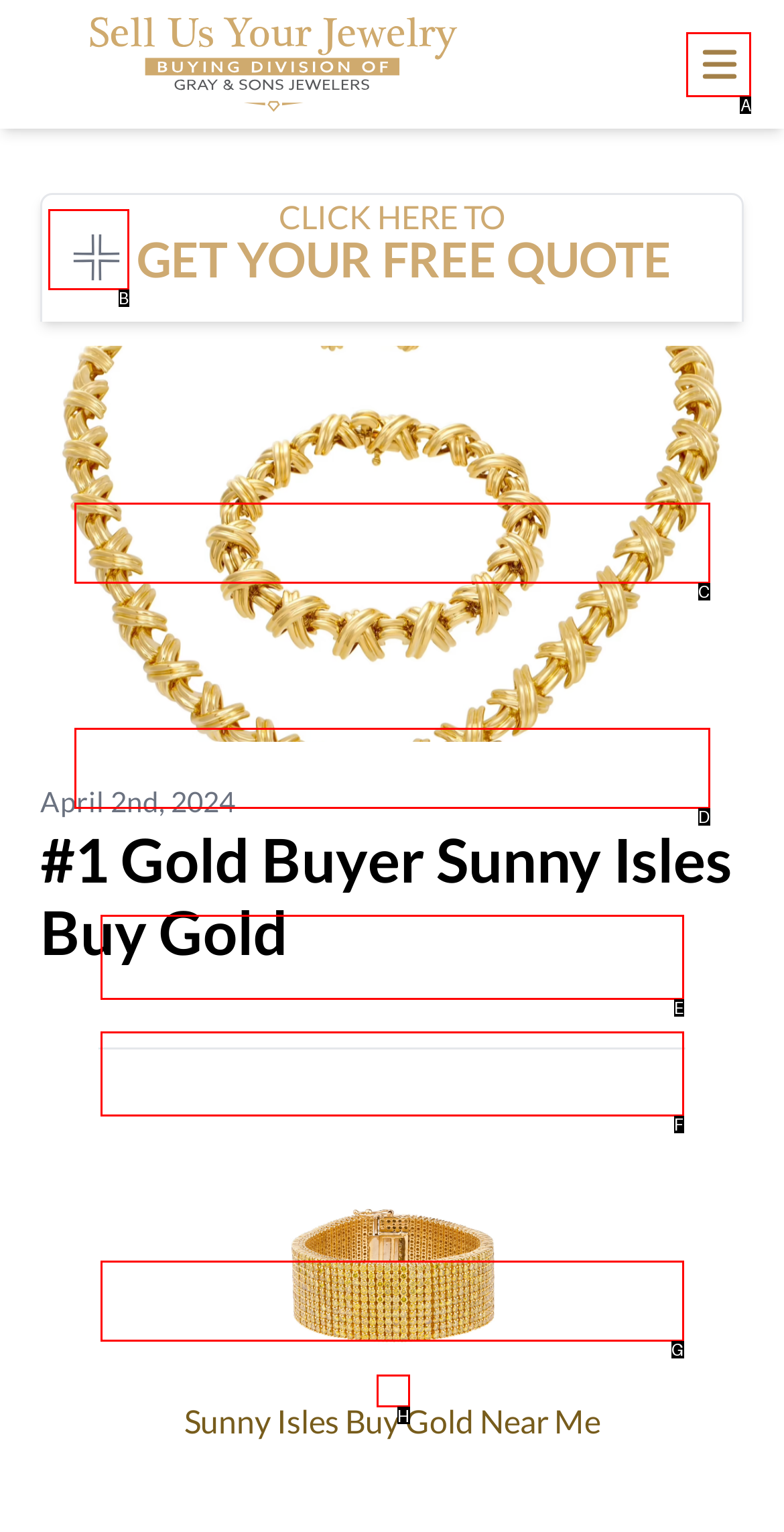Point out the specific HTML element to click to complete this task: Open the main menu Reply with the letter of the chosen option.

A